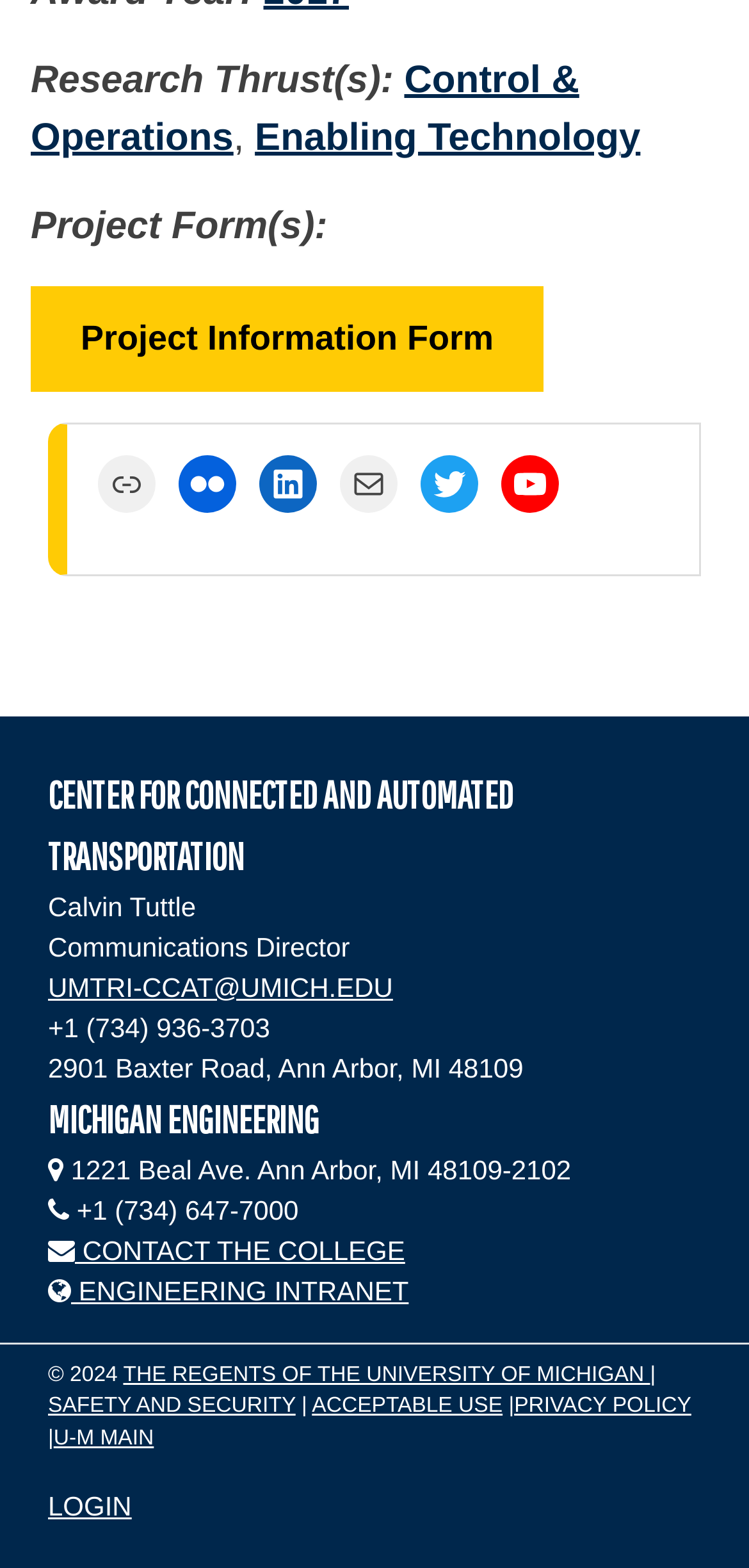Pinpoint the bounding box coordinates of the area that should be clicked to complete the following instruction: "Visit the Engineering Intranet". The coordinates must be given as four float numbers between 0 and 1, i.e., [left, top, right, bottom].

[0.064, 0.813, 0.546, 0.832]